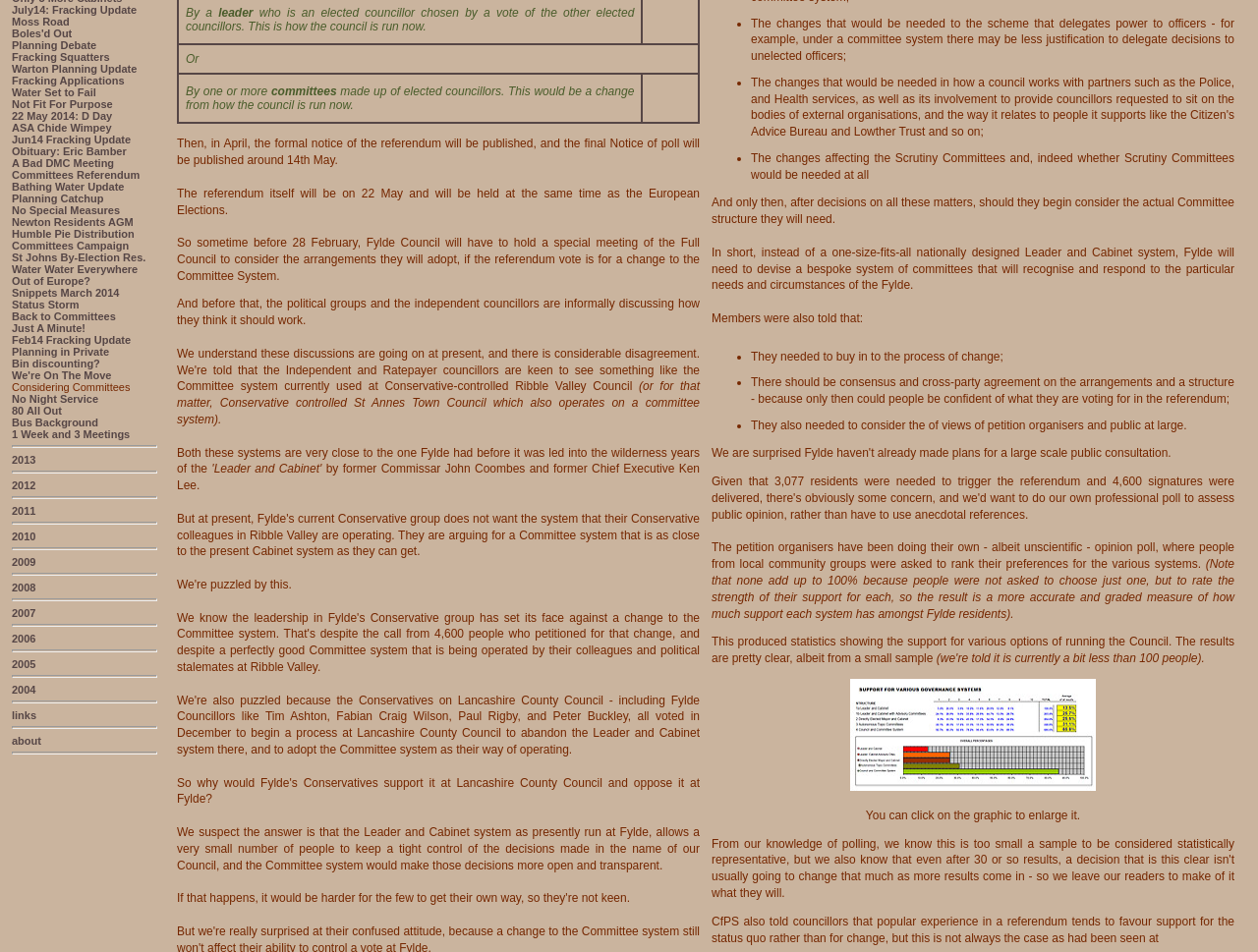Find the bounding box coordinates for the UI element that matches this description: "Not Fit For Purpose".

[0.009, 0.103, 0.09, 0.115]